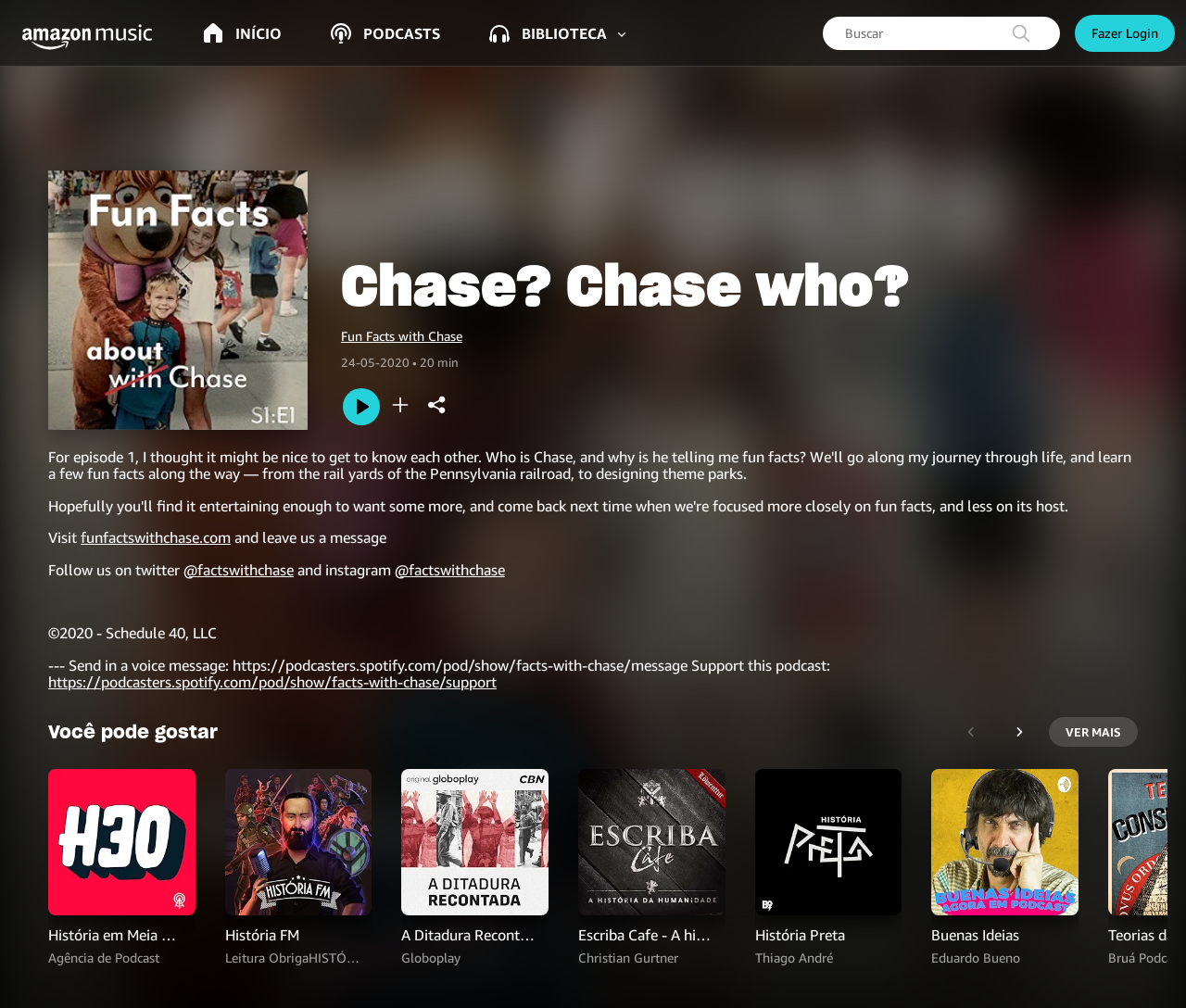What is the release date of the podcast episode?
Answer the question with detailed information derived from the image.

I found the answer by looking at the heading element that says 'Chase? Chase who‽ Fun Facts with Chase 24-05-2020 • 20 min Reproduzir Adicionar à playlist de episódios Compartilhar este episódio' and extracting the release date from it.